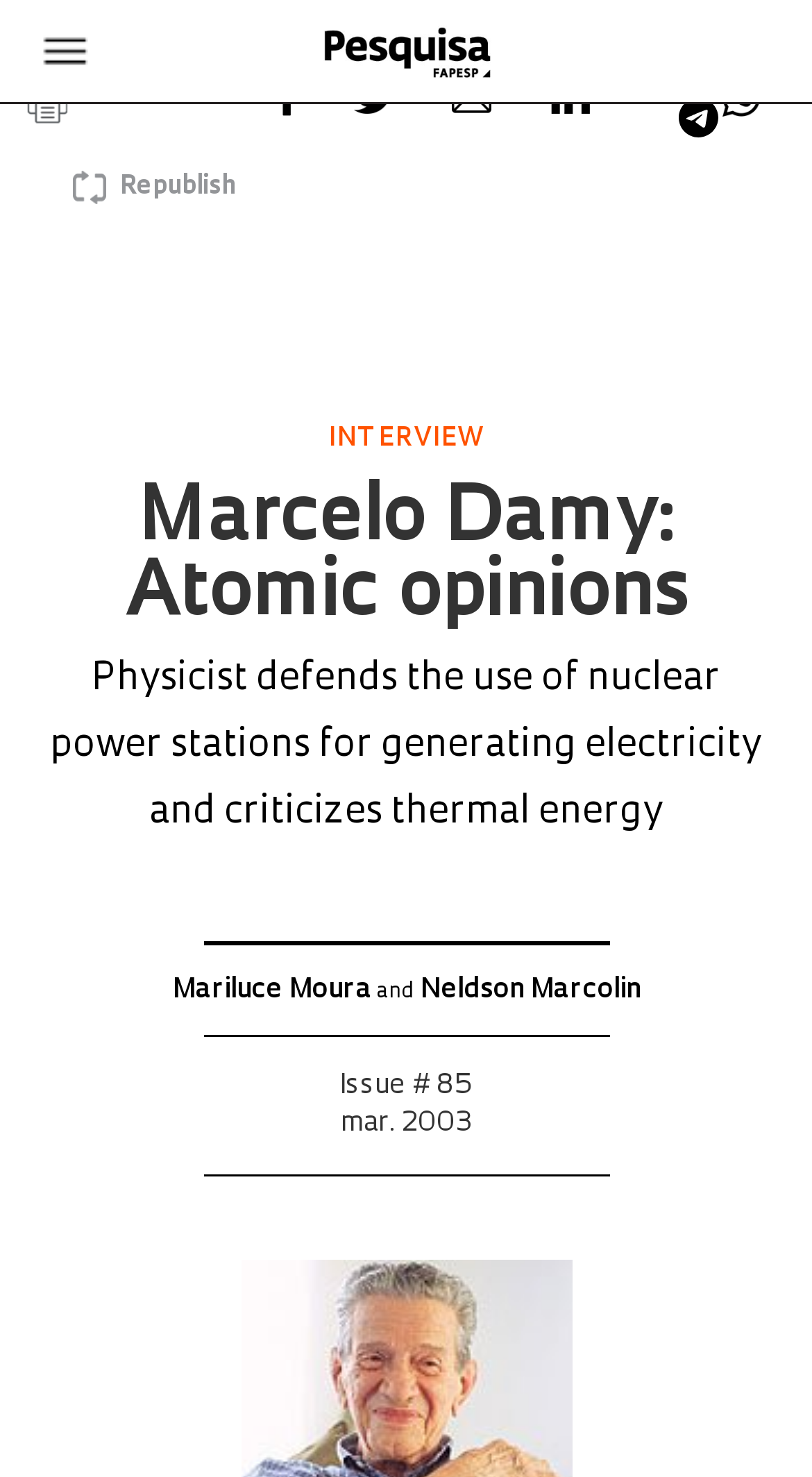What is the issue number of the magazine this article is from?
Utilize the information in the image to give a detailed answer to the question.

The webpage has a link 'Issue # 85 mar. 2003' which suggests that the article is from issue number 85 of the magazine.